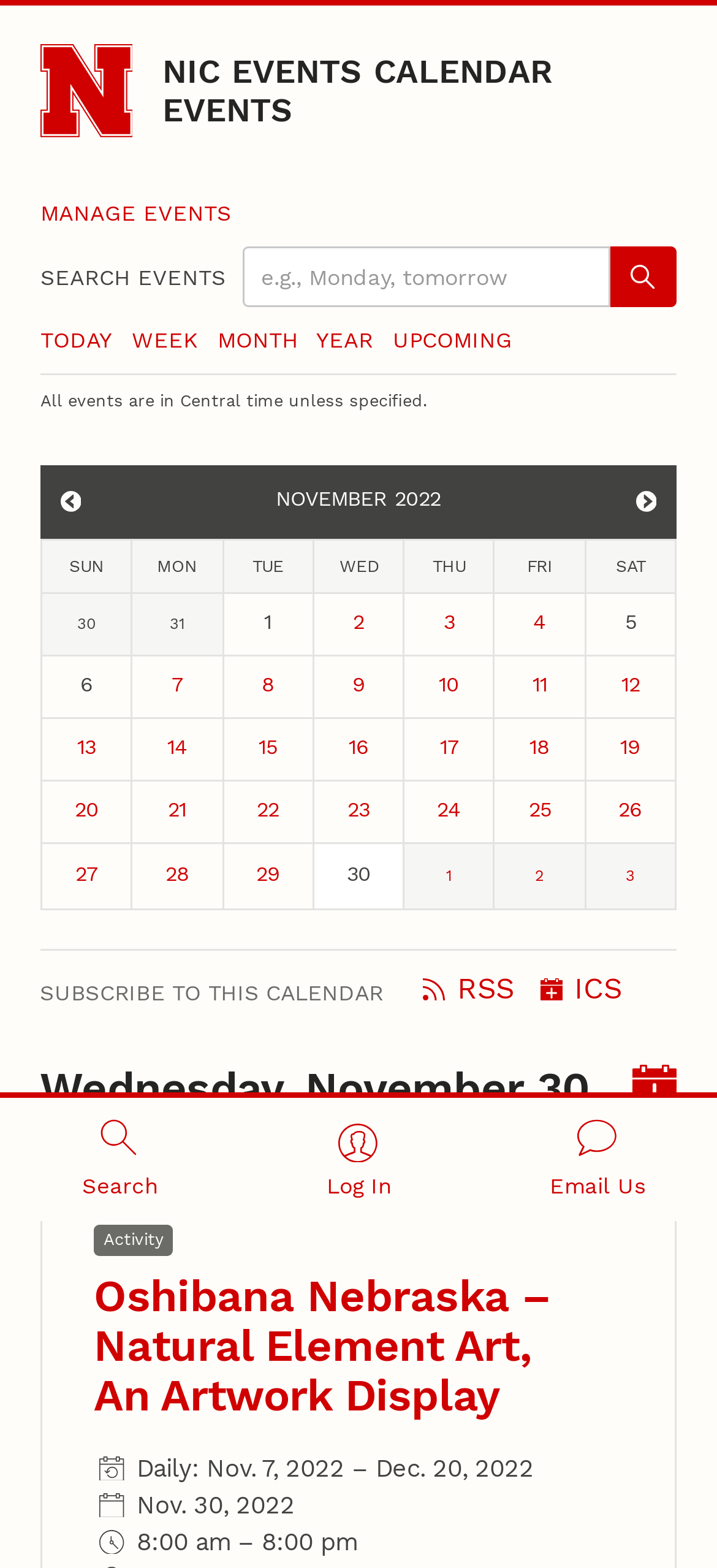Specify the bounding box coordinates of the element's region that should be clicked to achieve the following instruction: "Search for events". The bounding box coordinates consist of four float numbers between 0 and 1, in the format [left, top, right, bottom].

[0.338, 0.157, 0.85, 0.196]